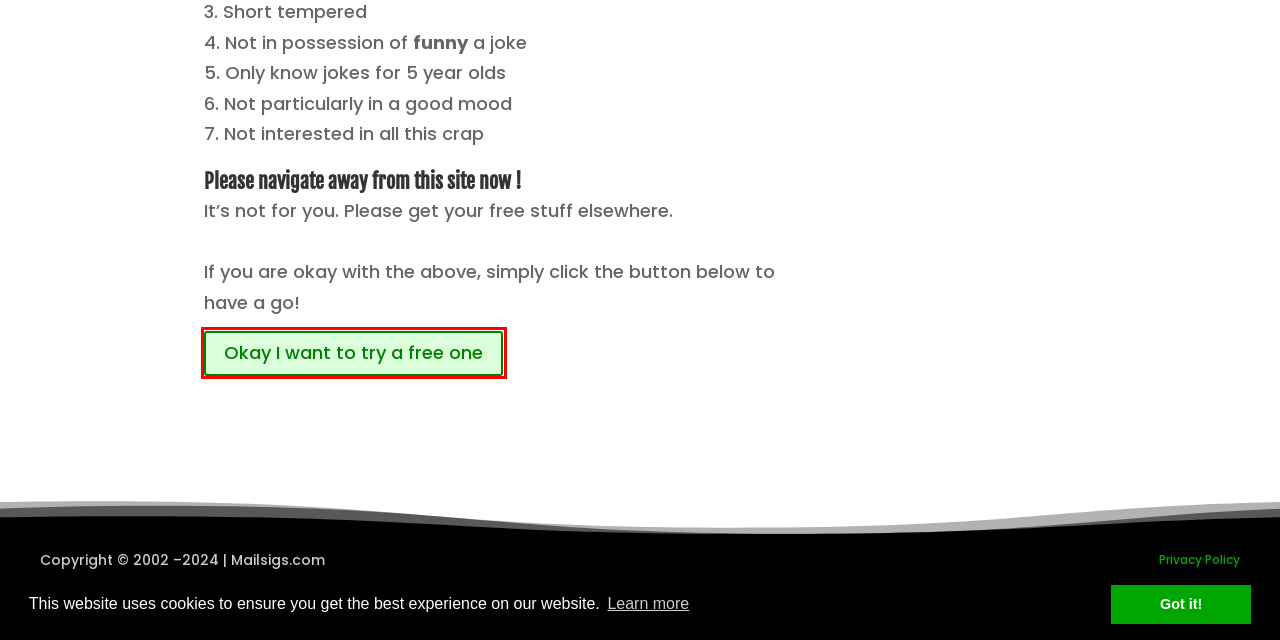You are given a screenshot of a webpage with a red rectangle bounding box. Choose the best webpage description that matches the new webpage after clicking the element in the bounding box. Here are the candidates:
A. Privacy Policy | Mailsigs
B. Free Signature Click | Mailsigs
C. About us | Mailsigs
D. Examples | Mailsigs
E. Order a Signature | Mailsigs
F. What are cookies? | Cookies & You
G. FAQs | Mailsigs
H. Mailsigs | Animated Email Signatures

B